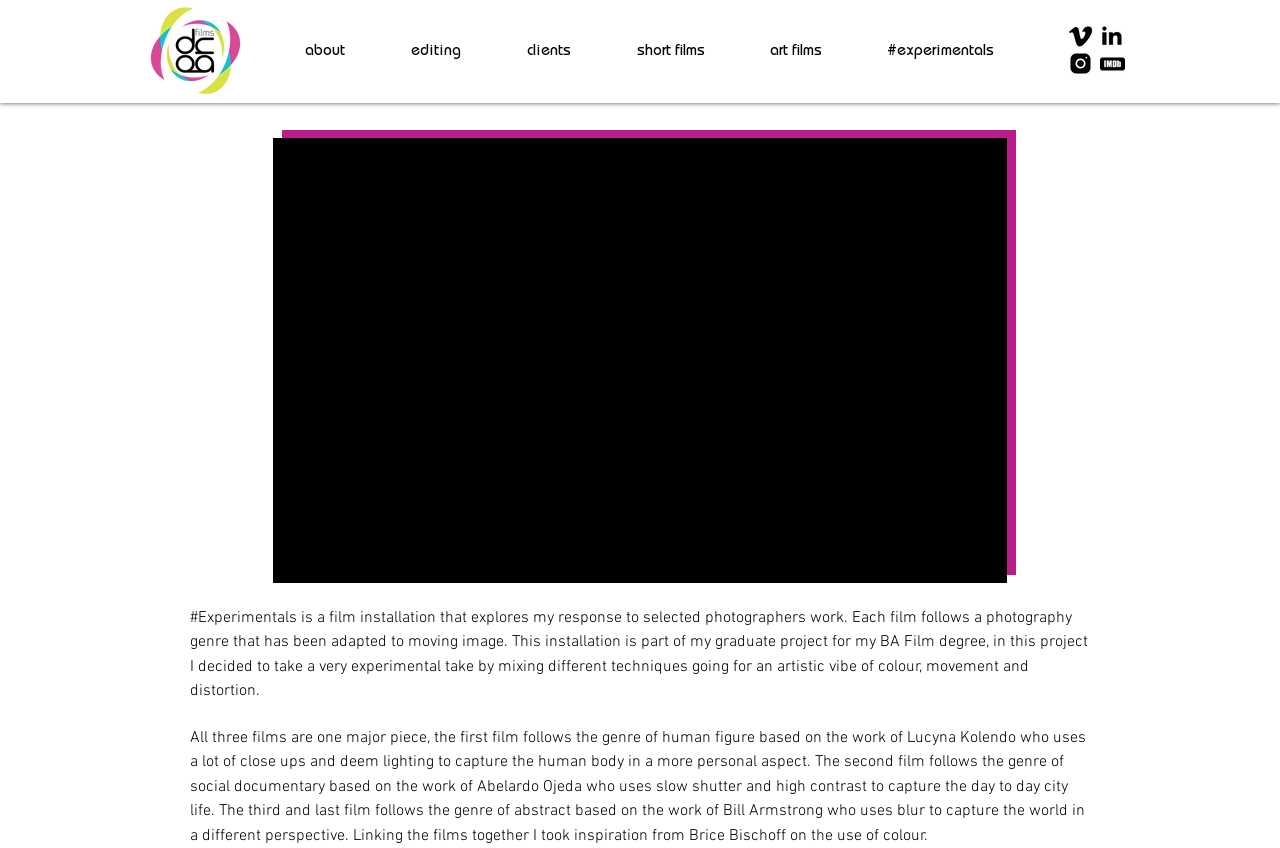What is the name of the film installation?
Refer to the image and provide a concise answer in one word or phrase.

#Experimentals